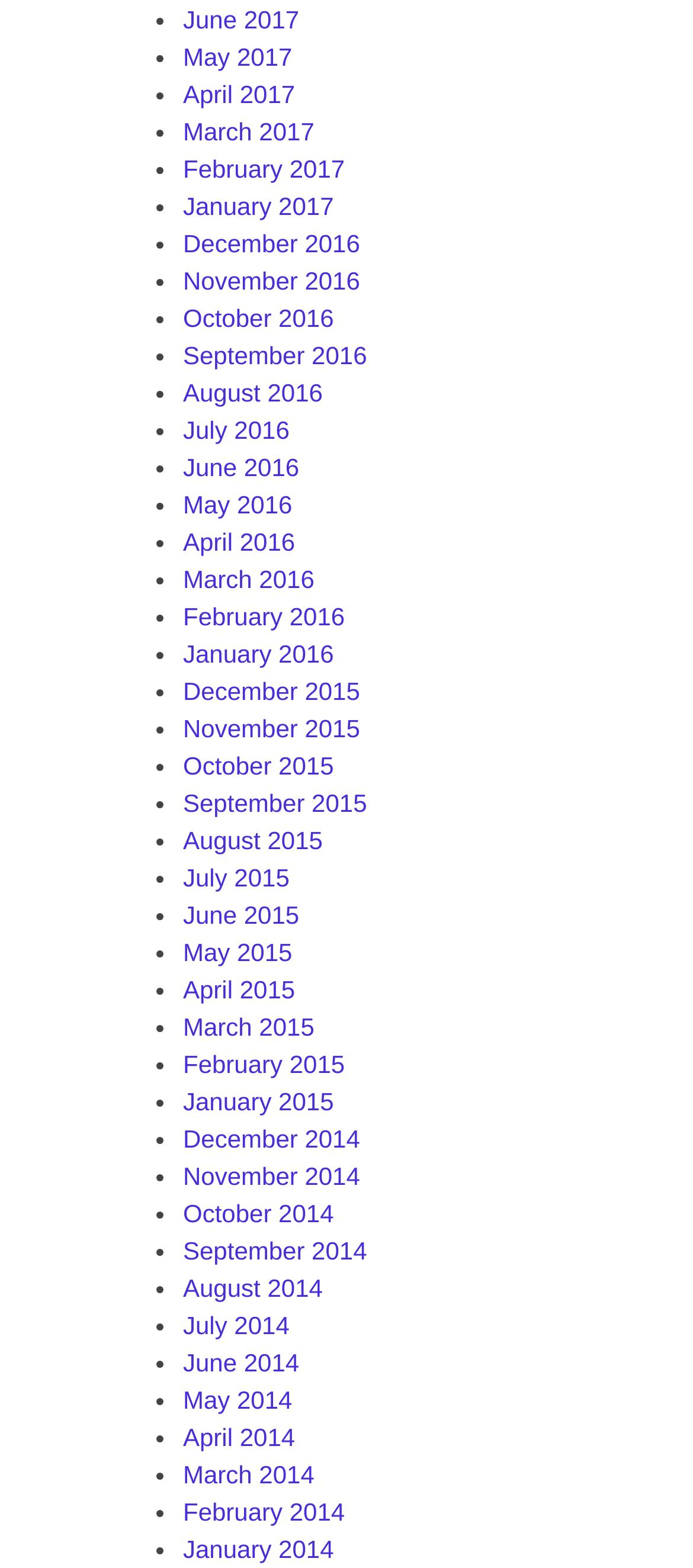Please identify the bounding box coordinates of the element's region that should be clicked to execute the following instruction: "Click on June 2017". The bounding box coordinates must be four float numbers between 0 and 1, i.e., [left, top, right, bottom].

[0.264, 0.003, 0.432, 0.021]